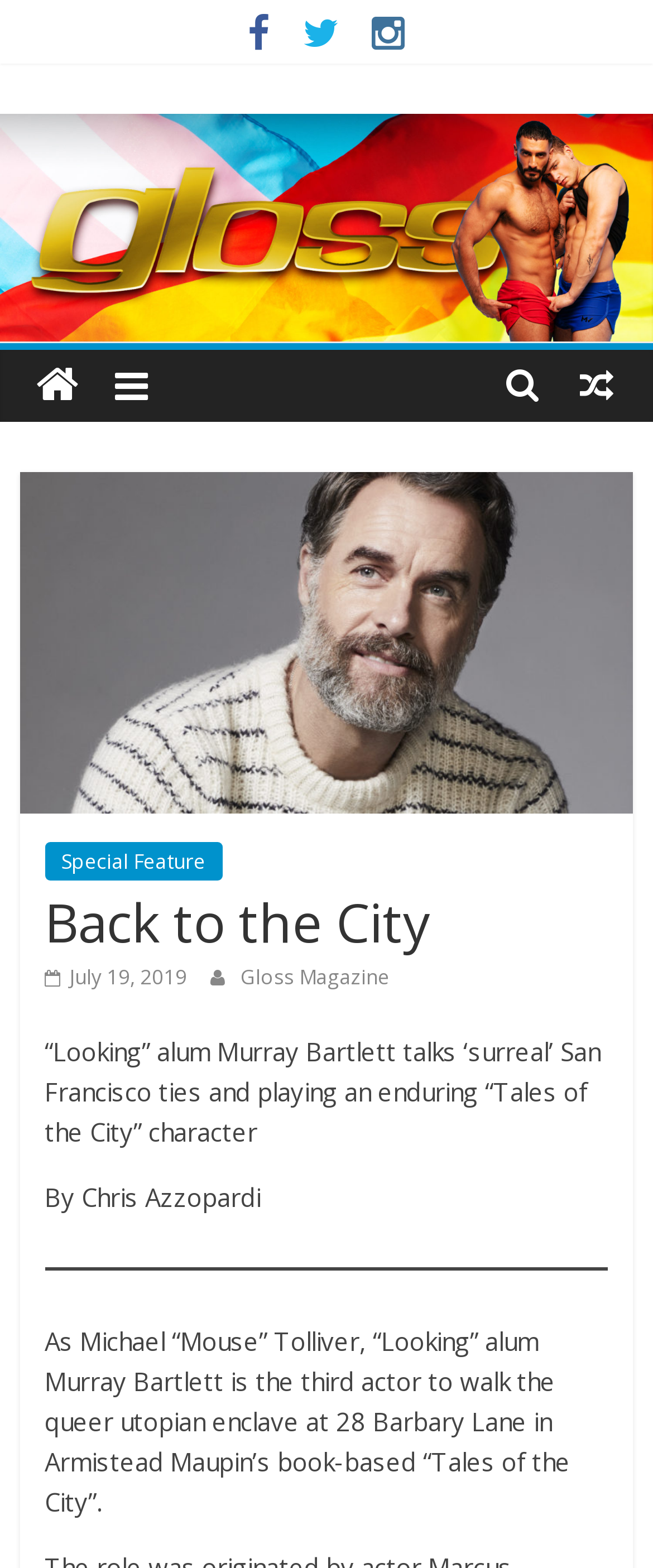Observe the image and answer the following question in detail: What is the topic of the special feature?

The topic of the special feature can be inferred from the text 'Back to the City' which is a heading element, and the text 'Tales of the City' which is mentioned in the article.